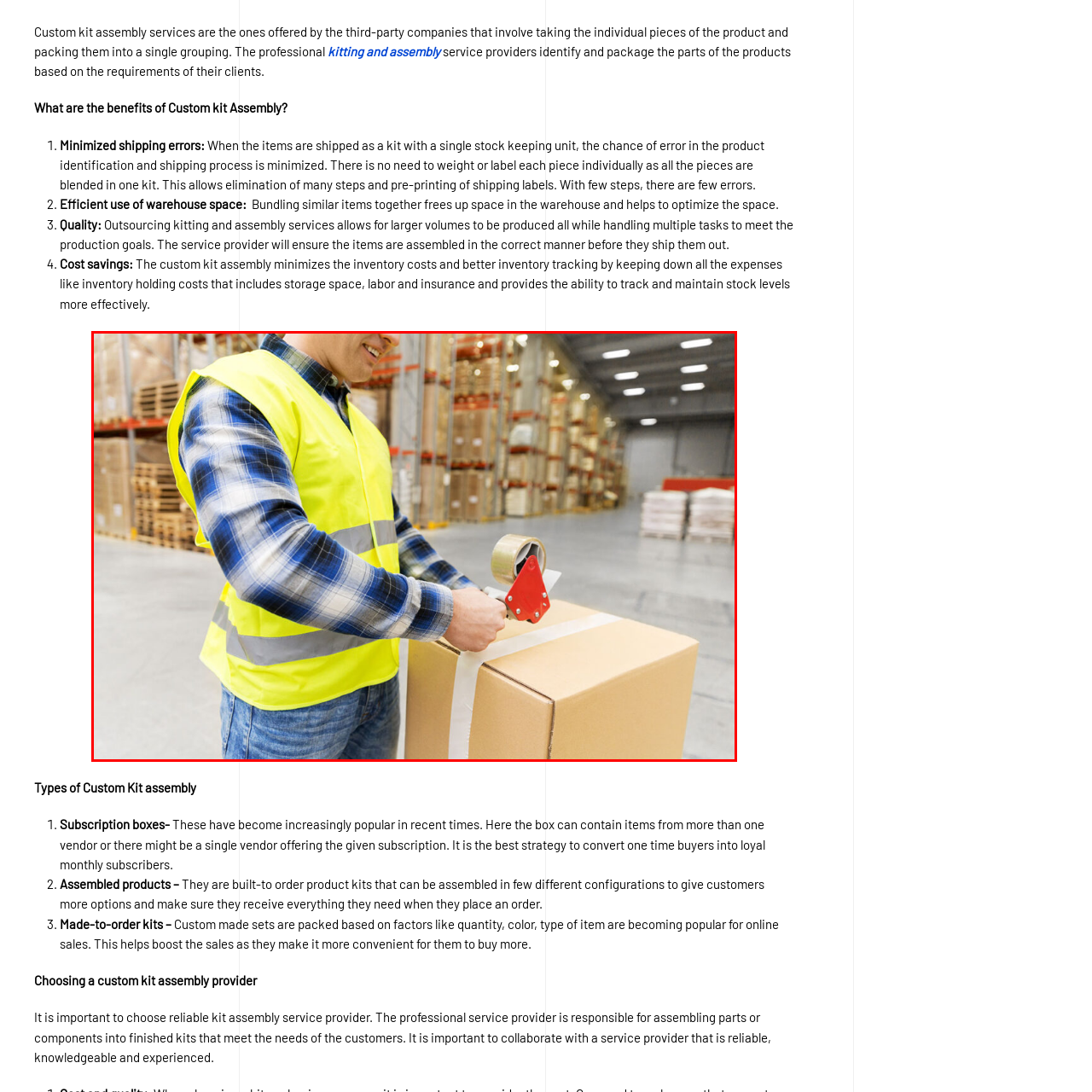What is the purpose of efficient space utilization?
Examine the image within the red bounding box and give a comprehensive response.

The warehouse backdrop, filled with neatly stacked pallets, highlights the importance of efficient space utilization and organization in logistics, which is crucial for improving inventory management and ensuring quality control, ultimately contributing to cost savings for businesses.